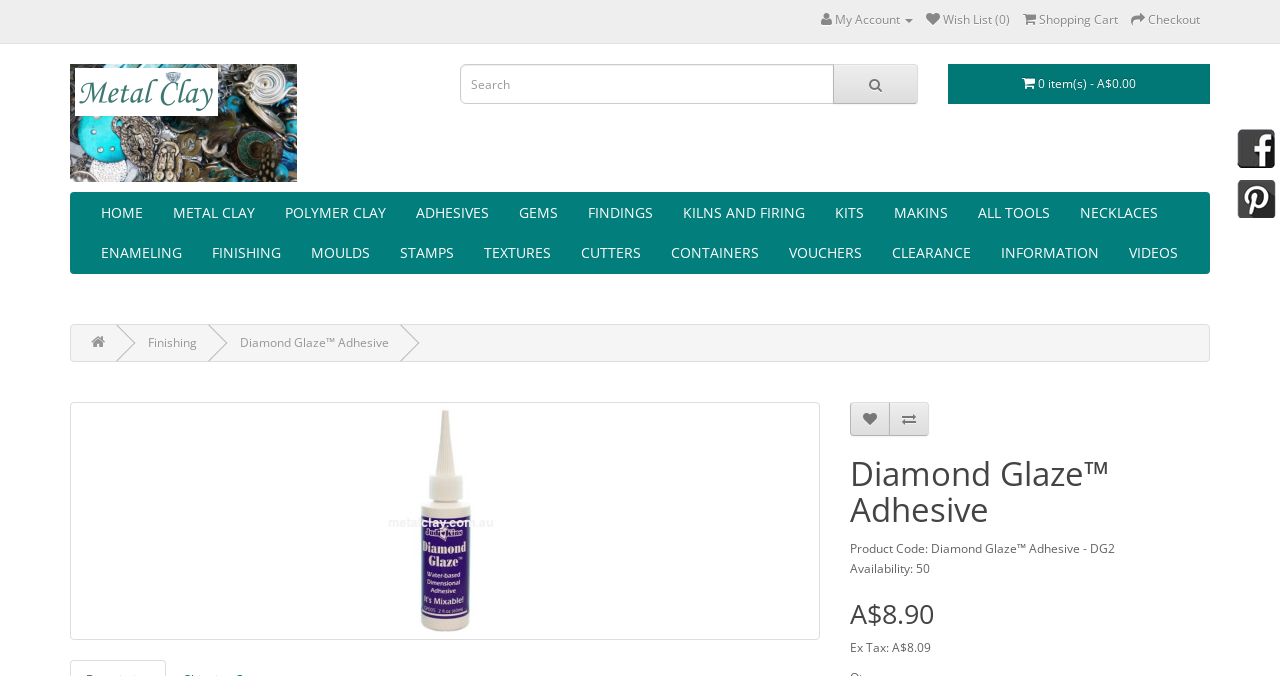How many items are in the shopping cart?
Based on the image, respond with a single word or phrase.

0